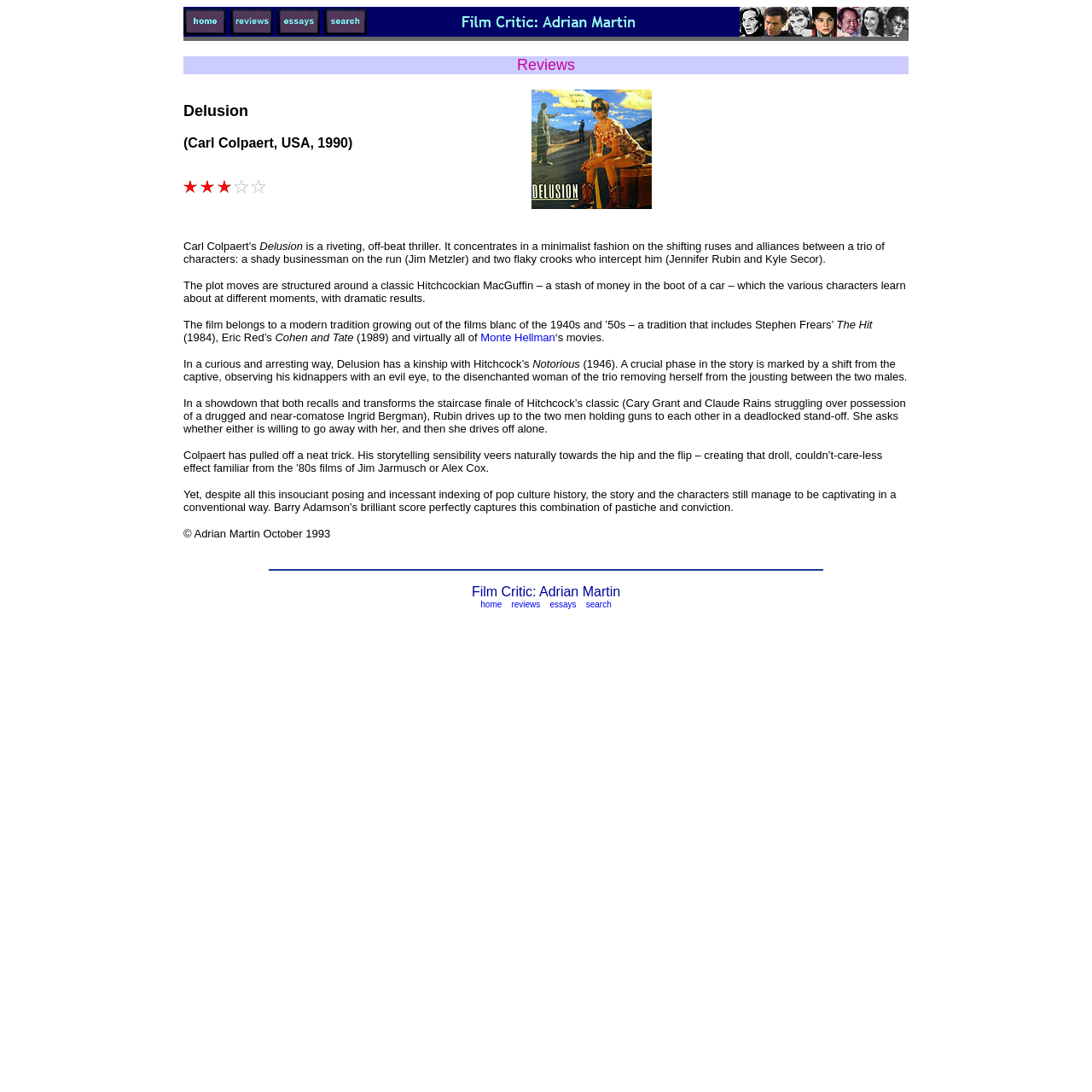Please determine the bounding box coordinates for the element that should be clicked to follow these instructions: "search for something".

[0.297, 0.021, 0.336, 0.034]